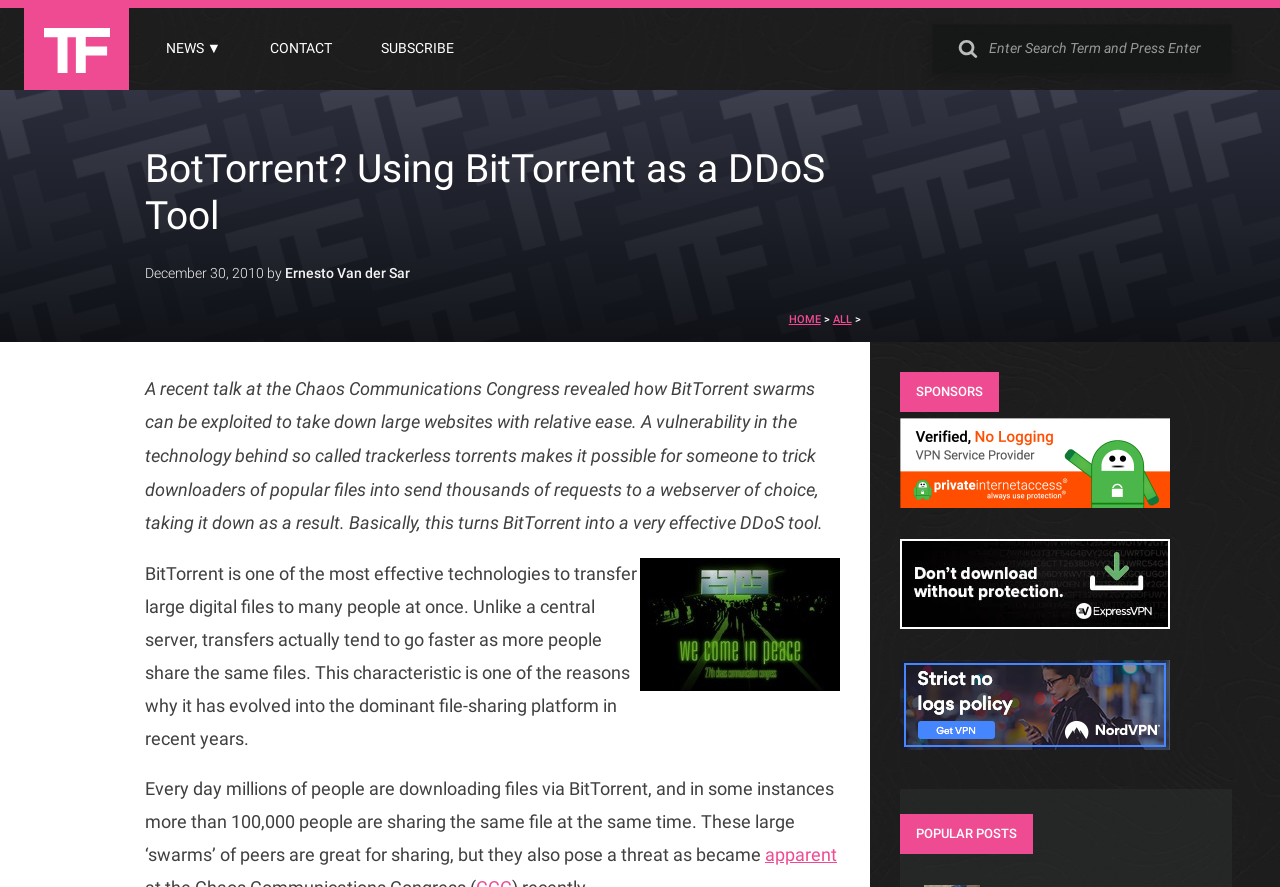Pinpoint the bounding box coordinates of the element that must be clicked to accomplish the following instruction: "Subscribe to the website". The coordinates should be in the format of four float numbers between 0 and 1, i.e., [left, top, right, bottom].

[0.281, 0.033, 0.371, 0.078]